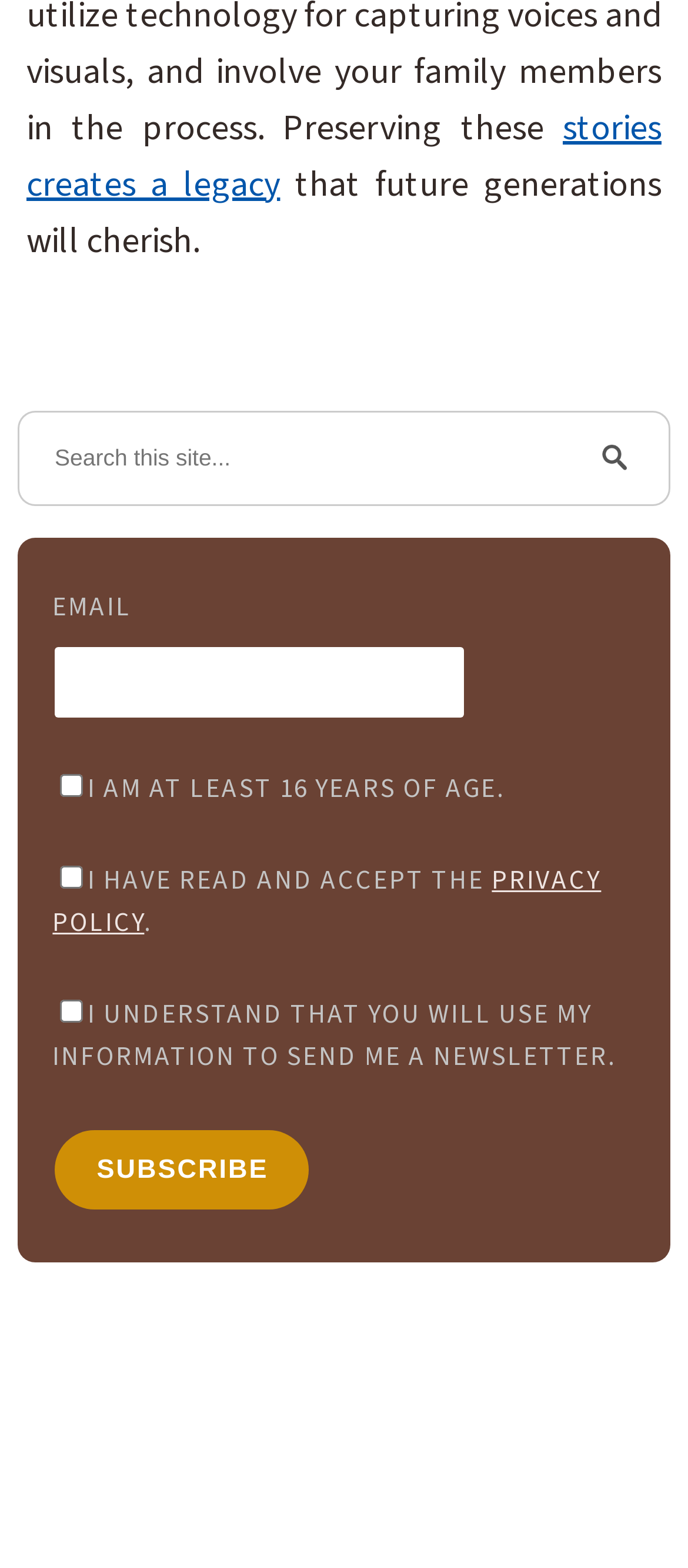Identify the bounding box coordinates of the area you need to click to perform the following instruction: "read the privacy policy".

[0.076, 0.55, 0.874, 0.601]